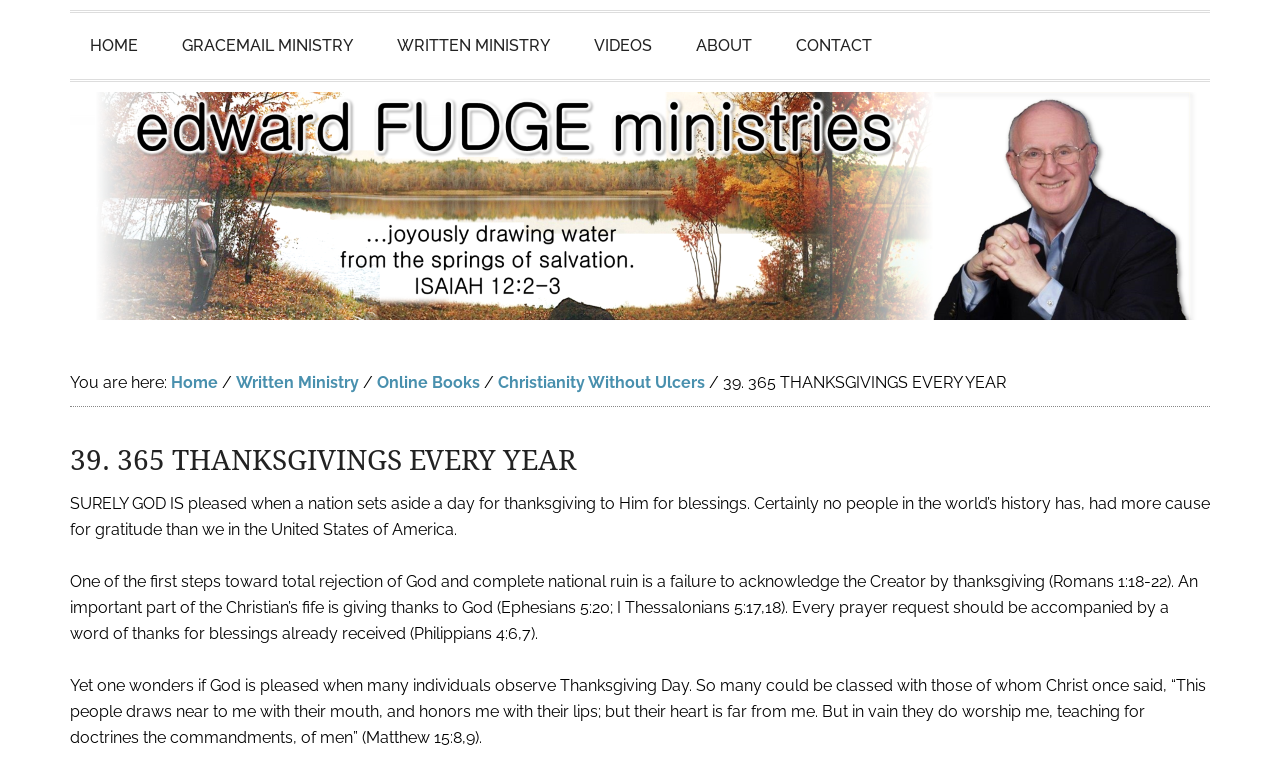Locate the bounding box coordinates of the element's region that should be clicked to carry out the following instruction: "check Written Ministry". The coordinates need to be four float numbers between 0 and 1, i.e., [left, top, right, bottom].

[0.295, 0.017, 0.445, 0.102]